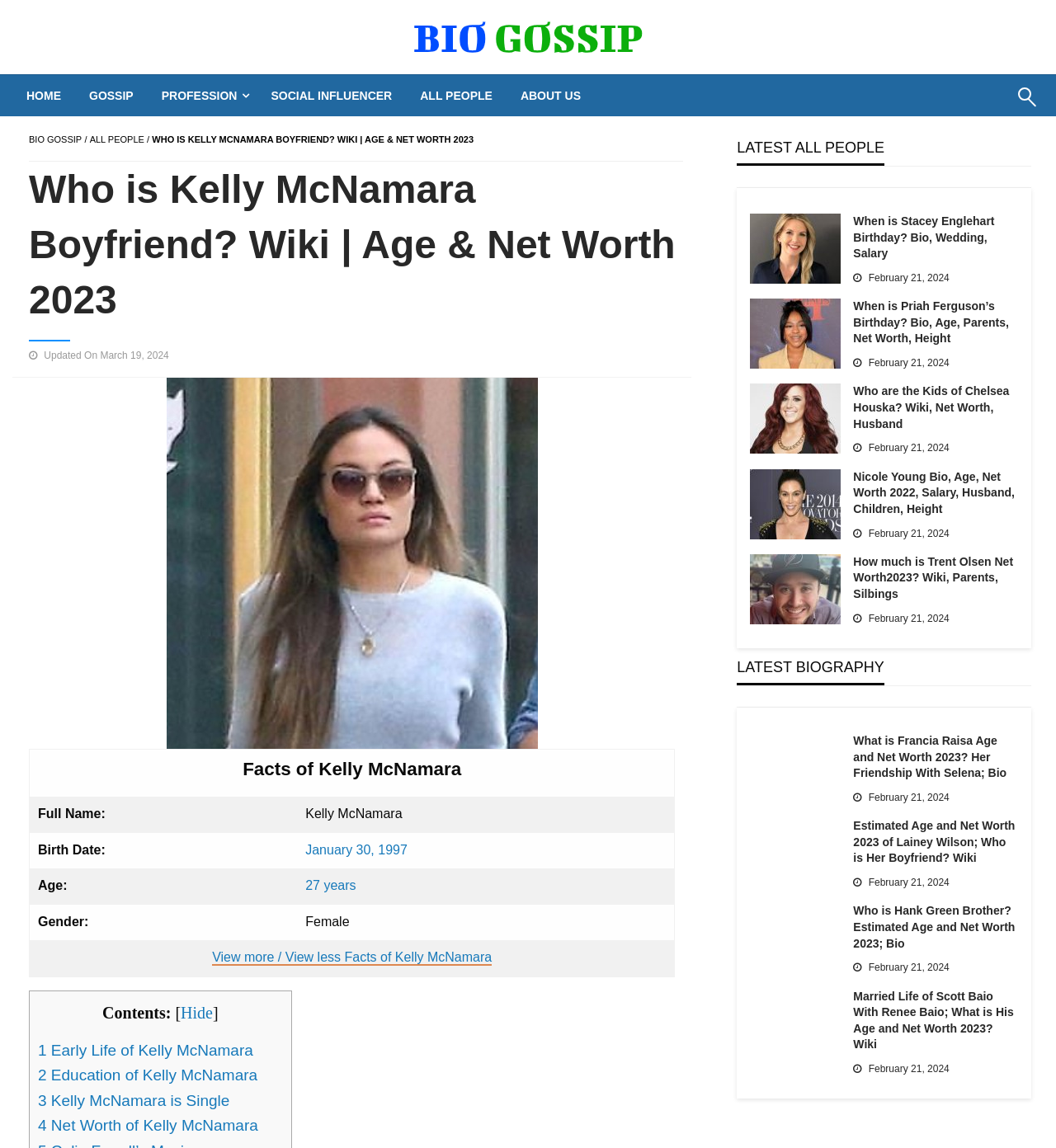Please respond to the question with a concise word or phrase:
How many articles are listed under 'LATEST ALL PEOPLE'?

3